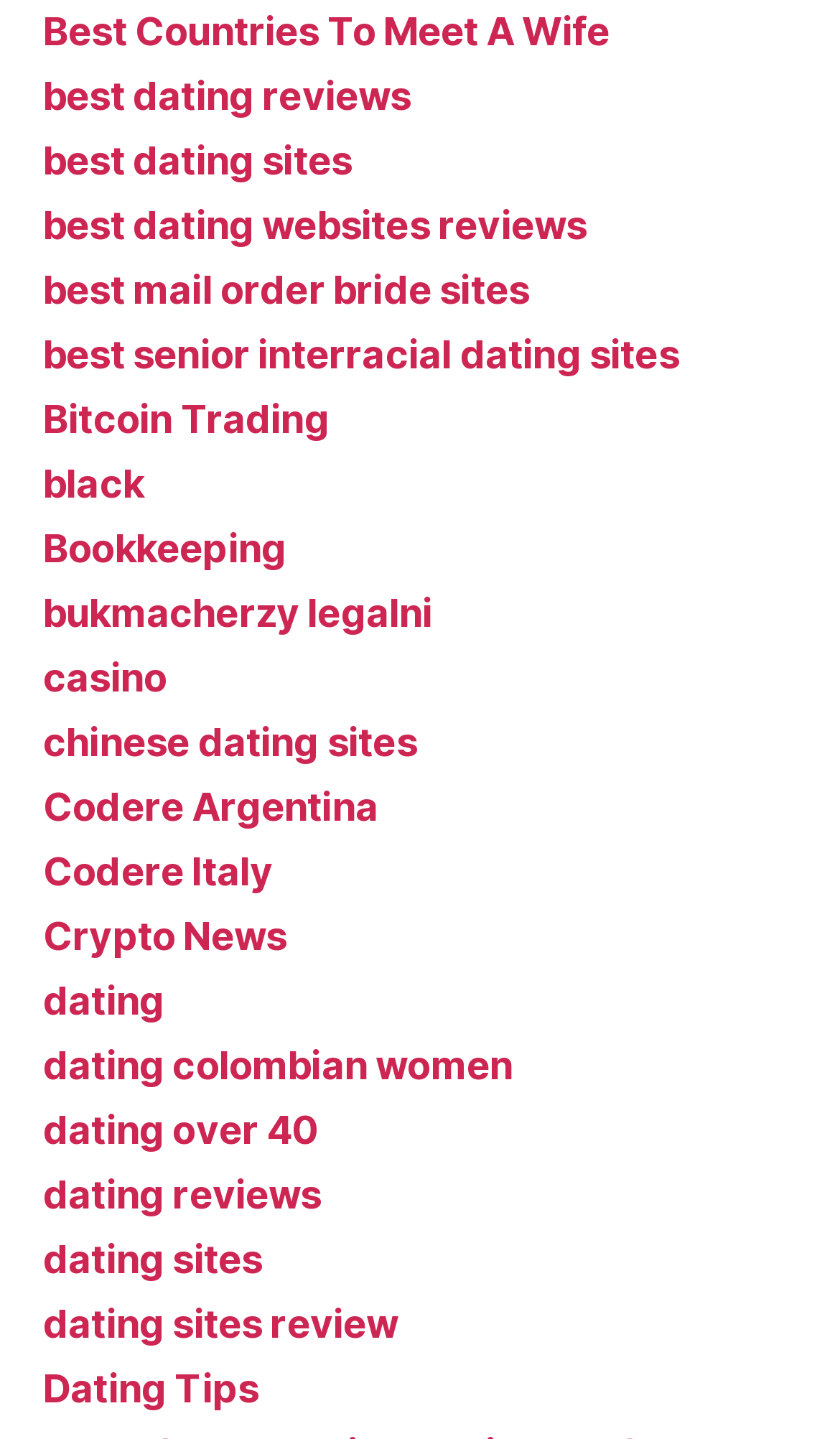Please determine the bounding box coordinates for the element that should be clicked to follow these instructions: "Click on 'Best Countries To Meet A Wife'".

[0.051, 0.006, 0.726, 0.037]